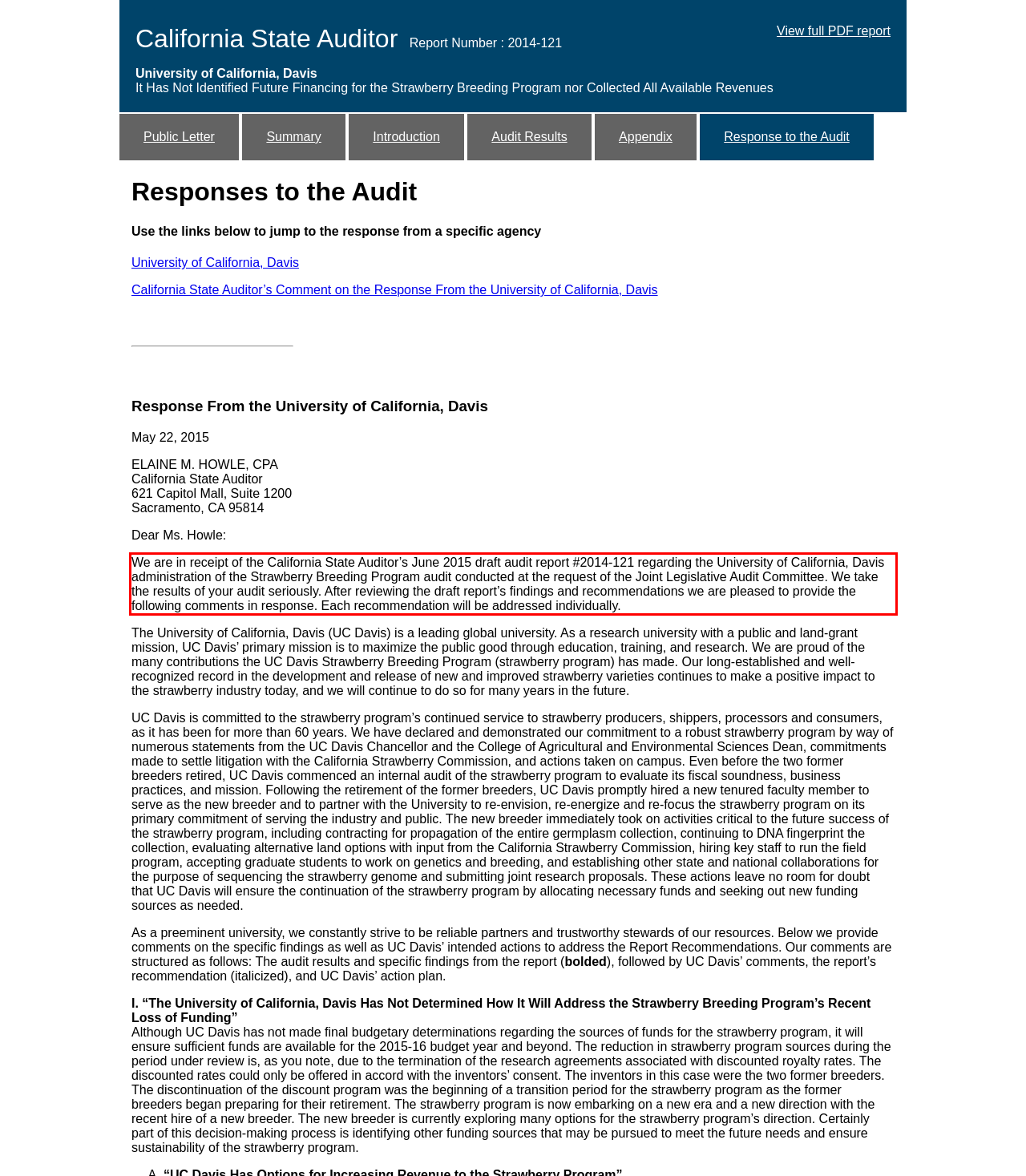Please recognize and transcribe the text located inside the red bounding box in the webpage image.

We are in receipt of the California State Auditor’s June 2015 draft audit report #2014-121 regarding the University of California, Davis administration of the Strawberry Breeding Program audit conducted at the request of the Joint Legislative Audit Committee. We take the results of your audit seriously. After reviewing the draft report’s findings and recommendations we are pleased to provide the following comments in response. Each recommendation will be addressed individually.